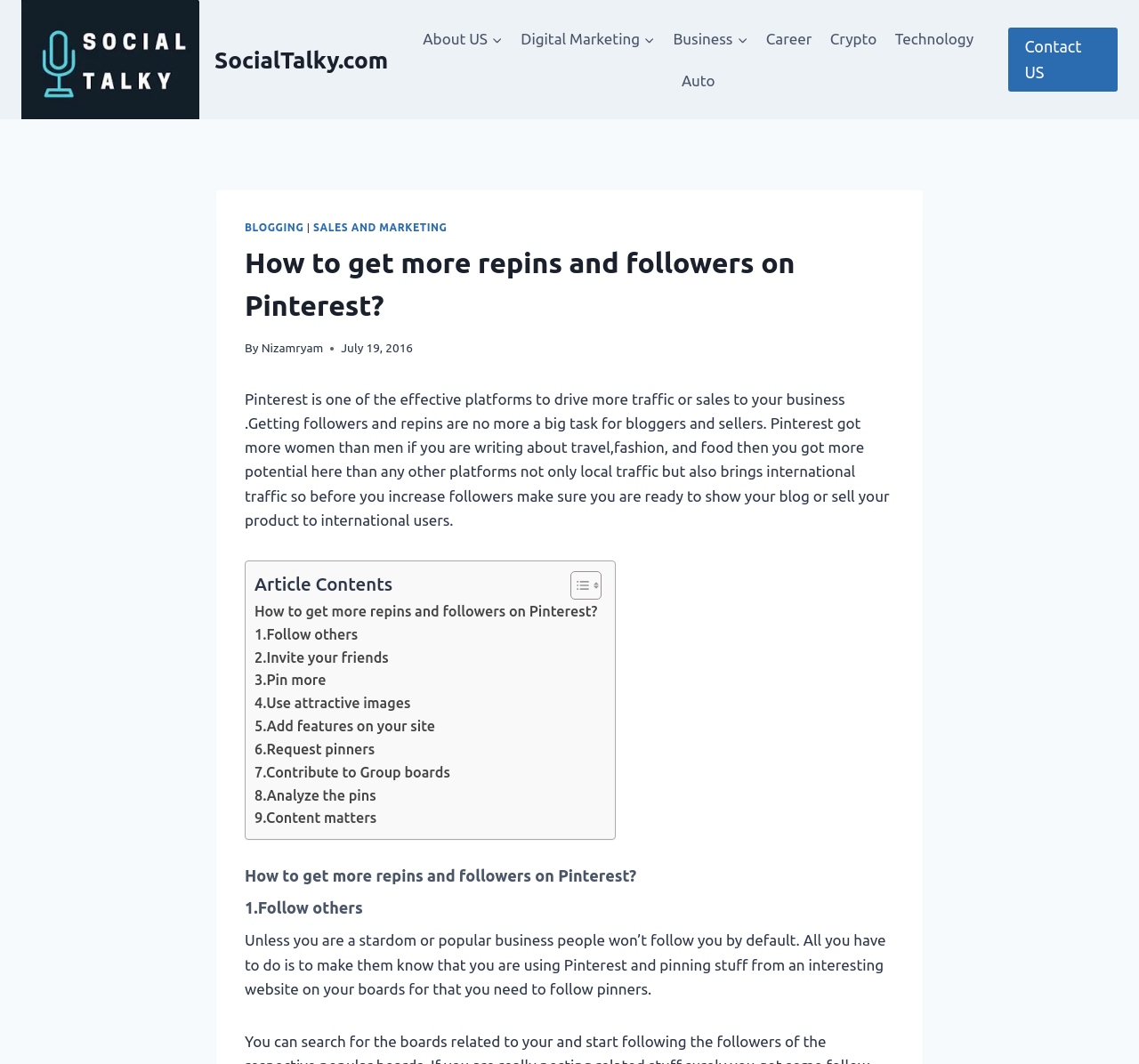Kindly provide the bounding box coordinates of the section you need to click on to fulfill the given instruction: "Click on the SocialTalky Logo".

[0.019, 0.0, 0.175, 0.112]